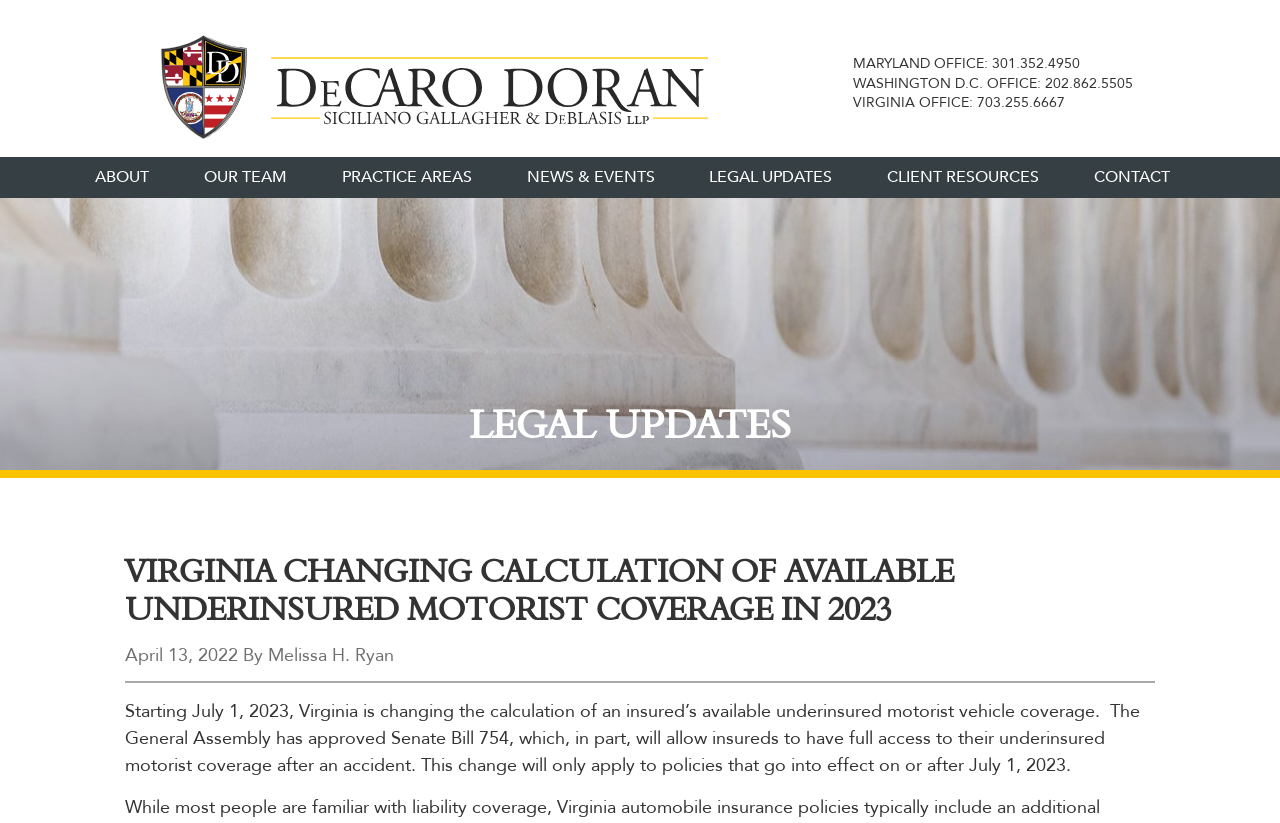Refer to the image and answer the question with as much detail as possible: What is the date when the new policy will take effect?

I found the date when the new policy will take effect by reading the text 'Starting July 1, 2023, Virginia is changing the calculation of an insured’s available underinsured motorist vehicle coverage.', which indicates that the new policy will take effect on July 1, 2023.